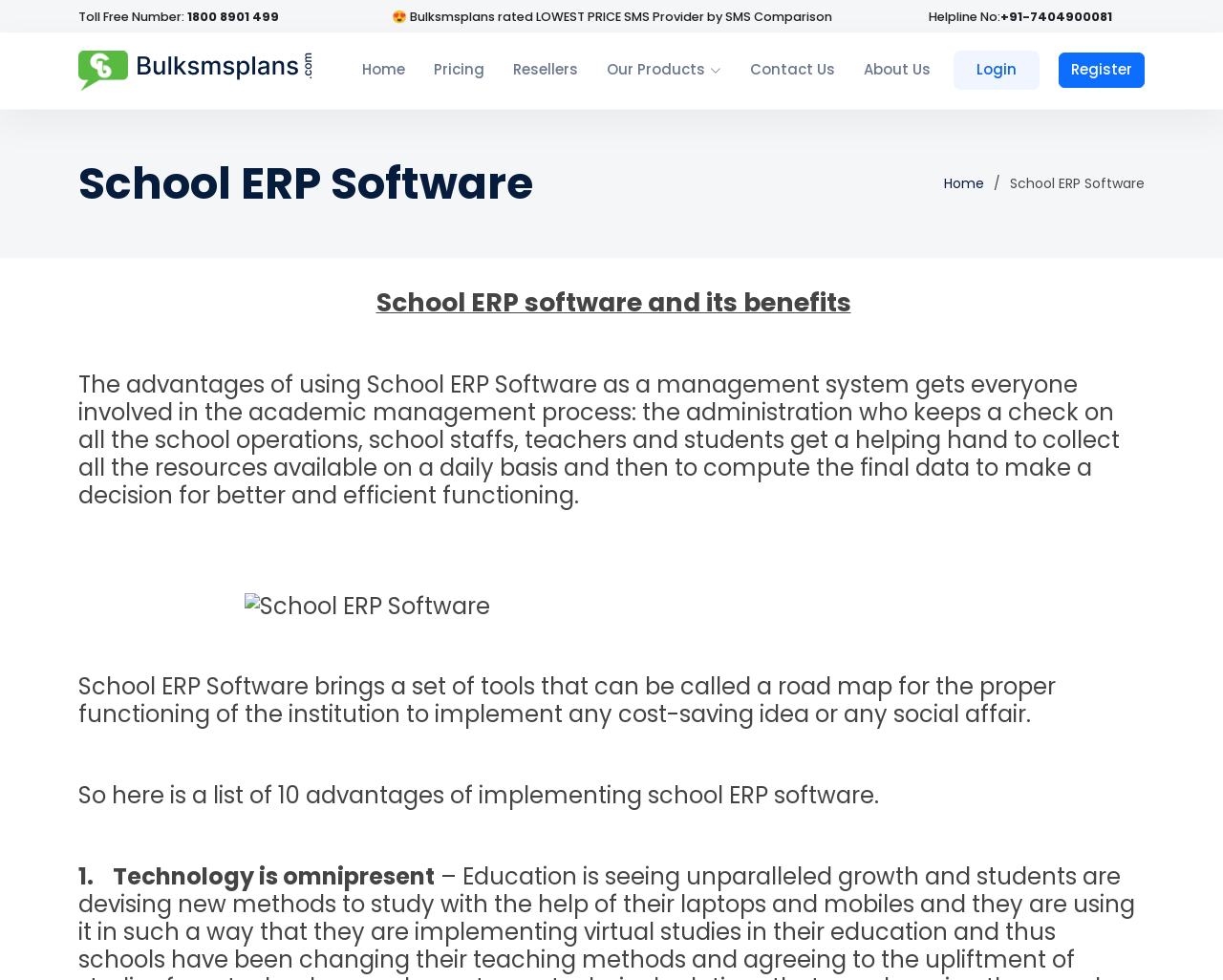Pinpoint the bounding box coordinates of the clickable area necessary to execute the following instruction: "Click the Home link". The coordinates should be given as four float numbers between 0 and 1, namely [left, top, right, bottom].

[0.273, 0.051, 0.331, 0.092]